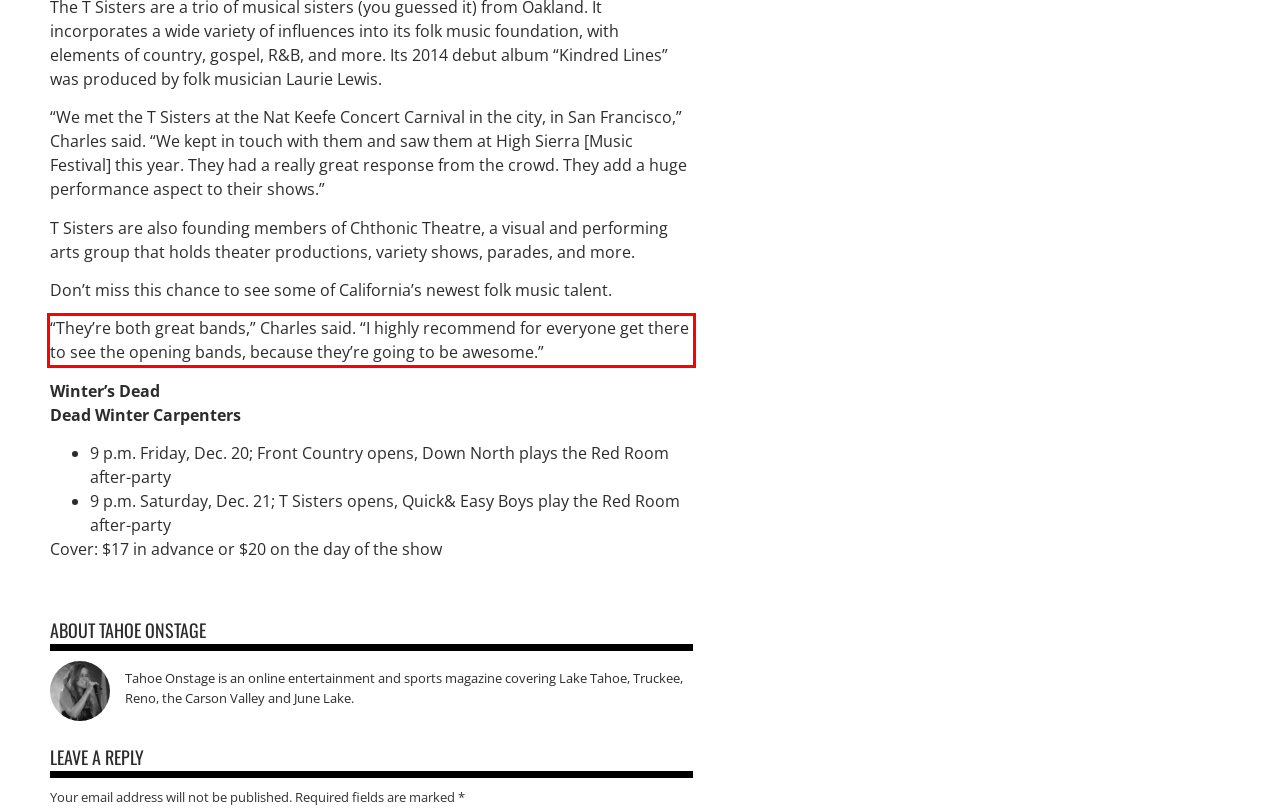You are provided with a webpage screenshot that includes a red rectangle bounding box. Extract the text content from within the bounding box using OCR.

“They’re both great bands,” Charles said. “I highly recommend for everyone get there to see the opening bands, because they’re going to be awesome.”